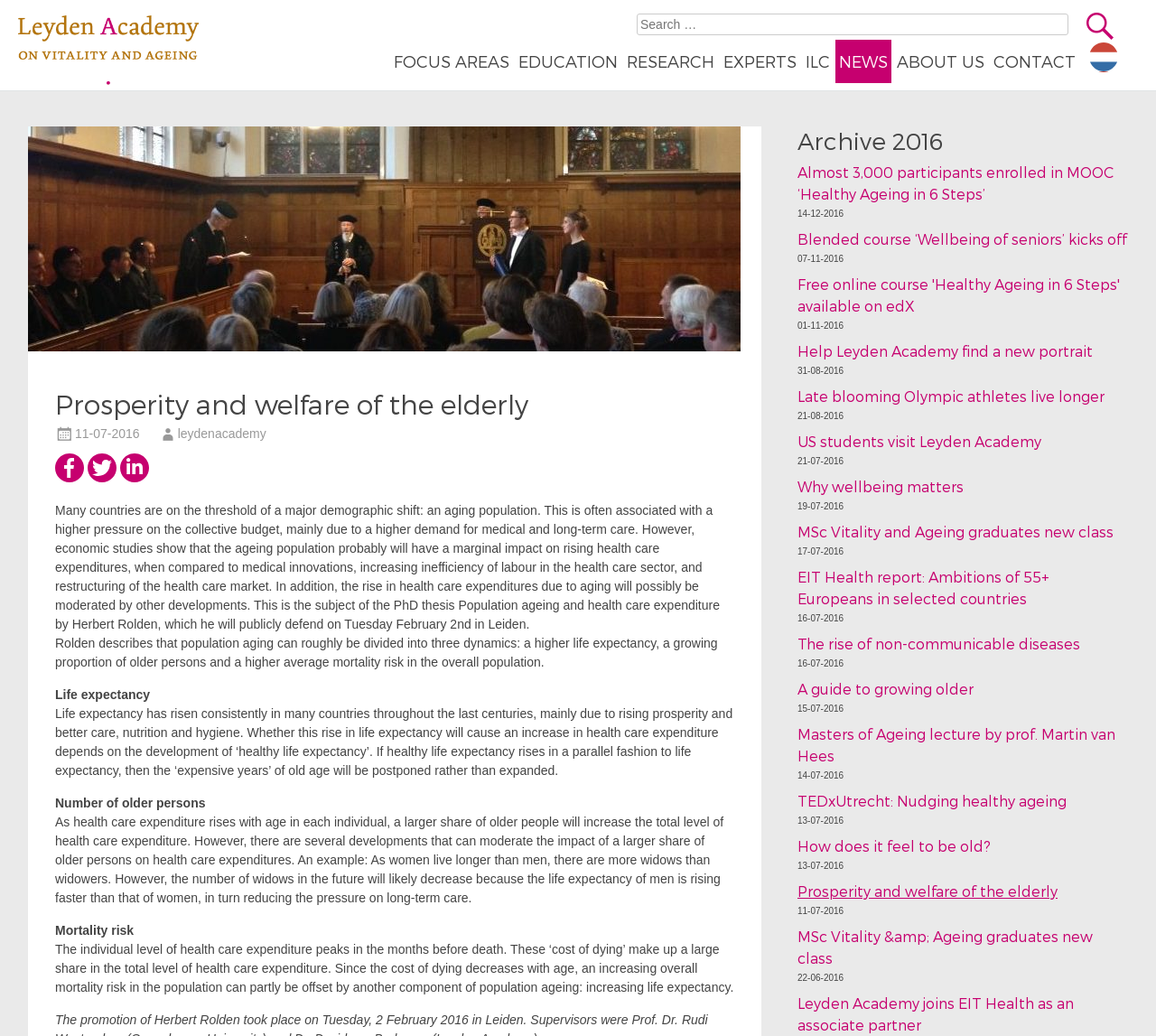Provide a brief response in the form of a single word or phrase:
What is the topic of the PhD thesis mentioned on the webpage?

Population ageing and health care expenditure